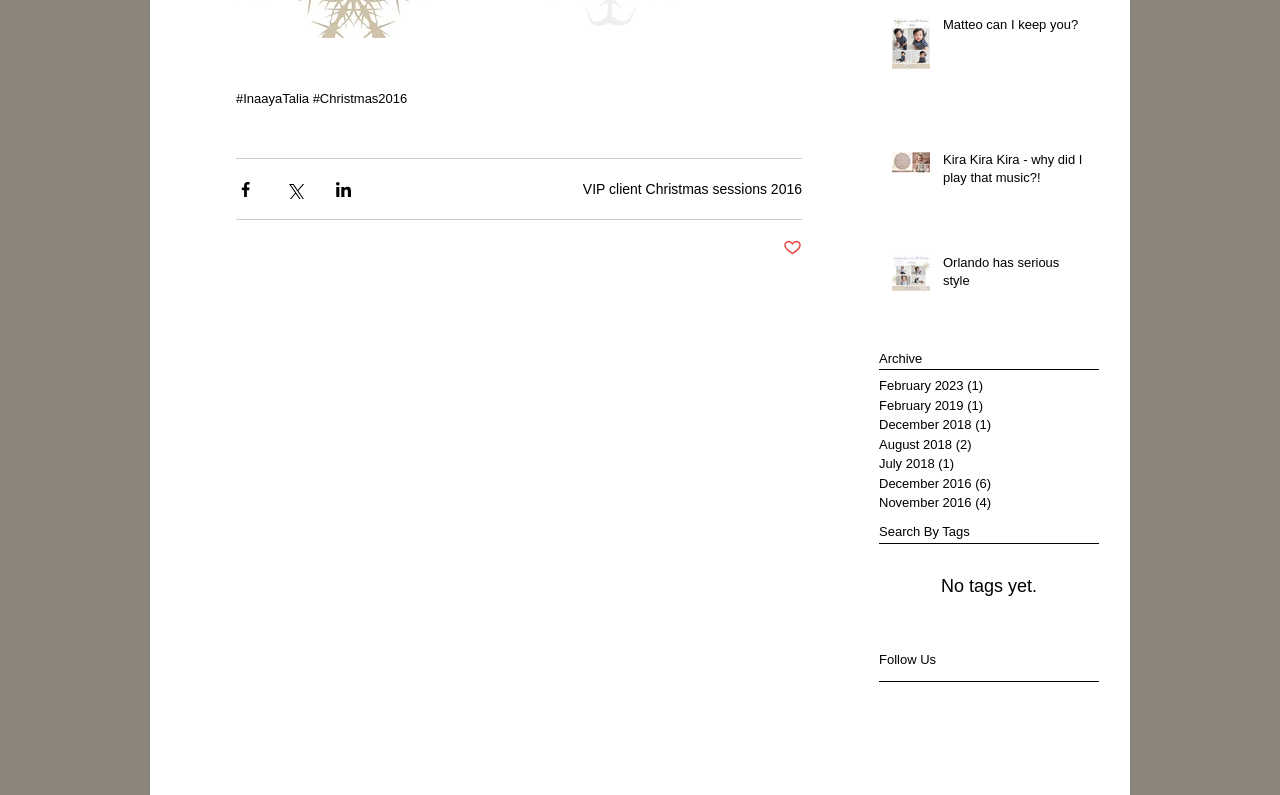How many posts are there in August 2018?
Look at the screenshot and respond with a single word or phrase.

2